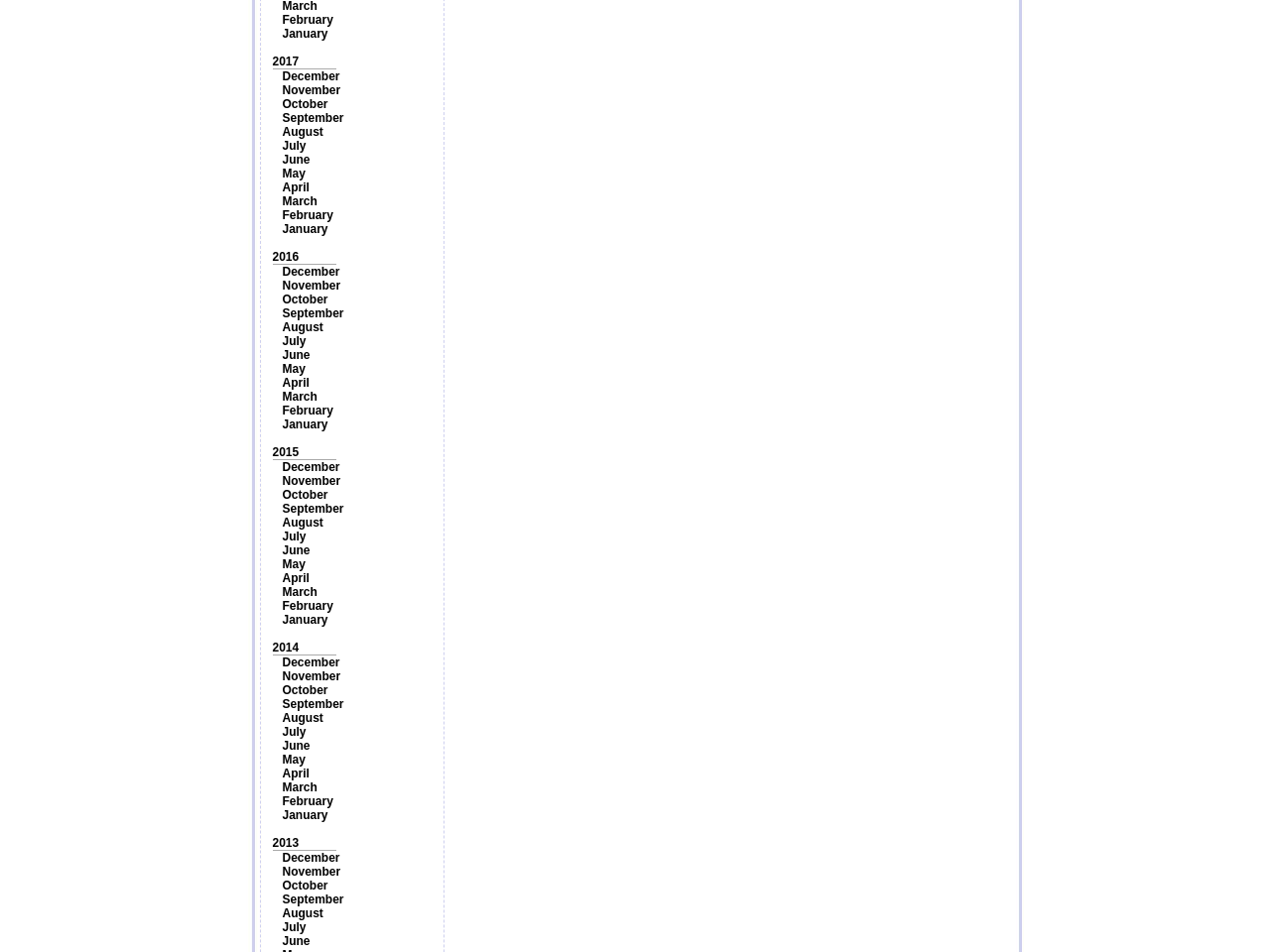Could you indicate the bounding box coordinates of the region to click in order to complete this instruction: "Go to December 2016".

[0.222, 0.278, 0.268, 0.293]